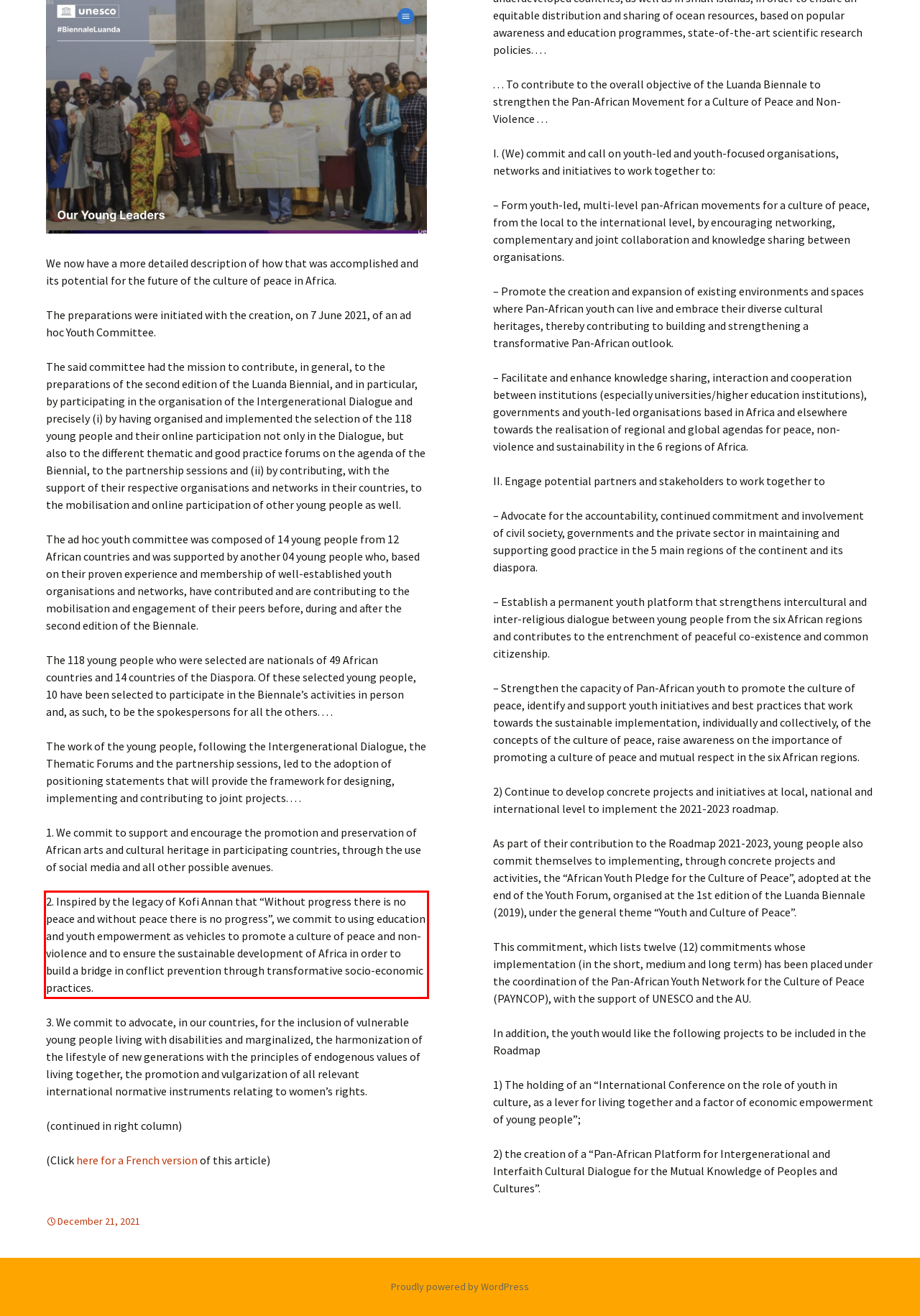Given a screenshot of a webpage containing a red bounding box, perform OCR on the text within this red bounding box and provide the text content.

2. Inspired by the legacy of Kofi Annan that “Without progress there is no peace and without peace there is no progress”, we commit to using education and youth empowerment as vehicles to promote a culture of peace and non-violence and to ensure the sustainable development of Africa in order to build a bridge in conflict prevention through transformative socio-economic practices.